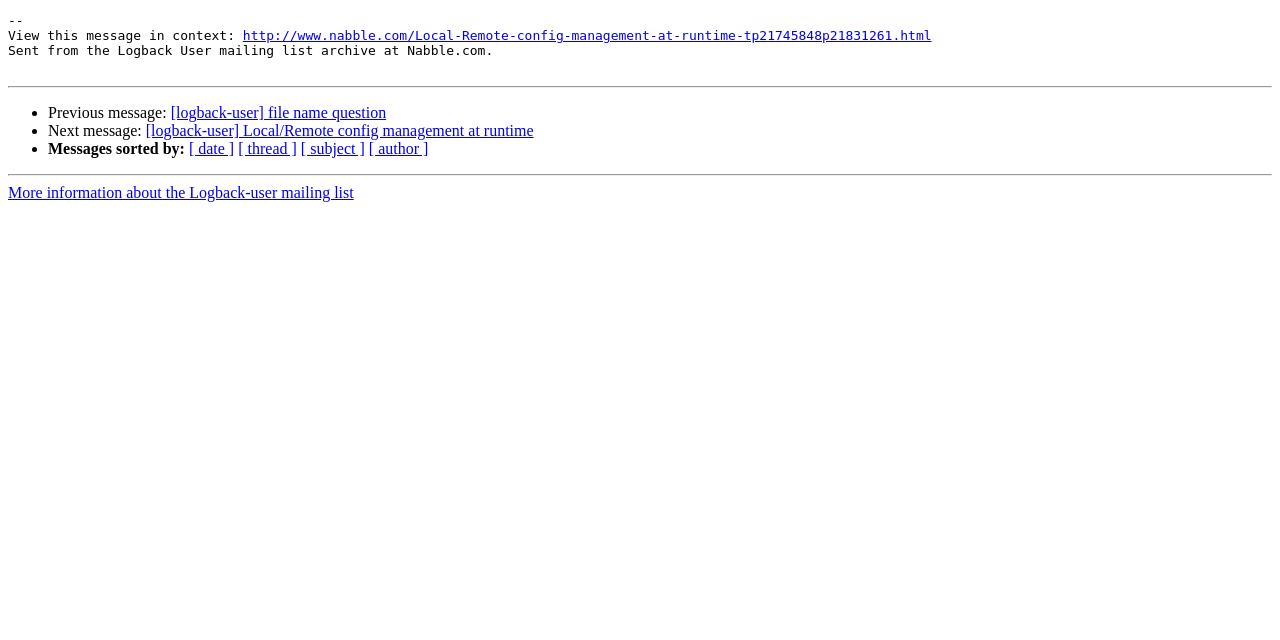Identify the bounding box for the described UI element. Provide the coordinates in (top-left x, top-left y, bottom-right x, bottom-right y) format with values ranging from 0 to 1: [logback-user] file name question

[0.133, 0.163, 0.302, 0.19]